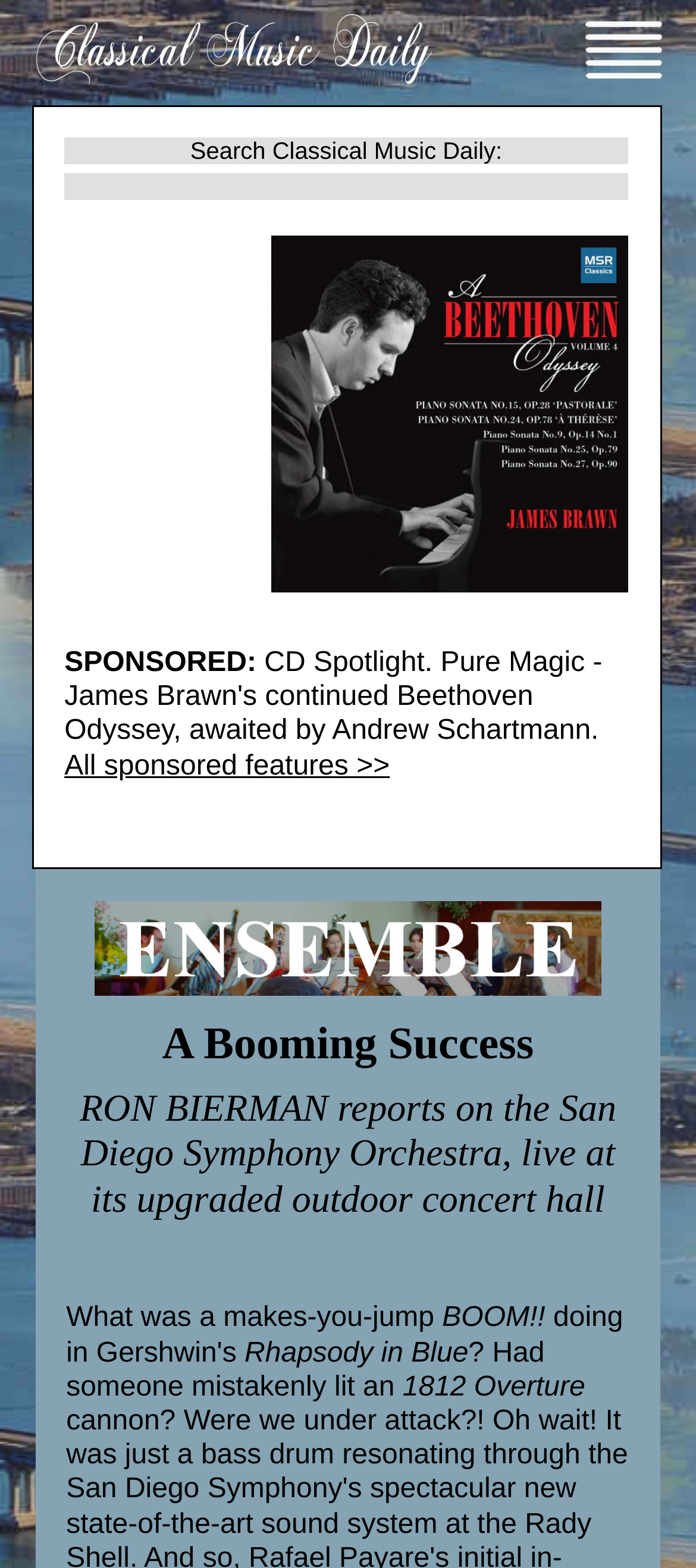By analyzing the image, answer the following question with a detailed response: What is the name of the orchestra reported on?

The answer can be found in the heading element 'RON BIERMAN reports on the San Diego Symphony Orchestra, live at its upgraded outdoor concert hall' which indicates that the report is about the San Diego Symphony Orchestra.